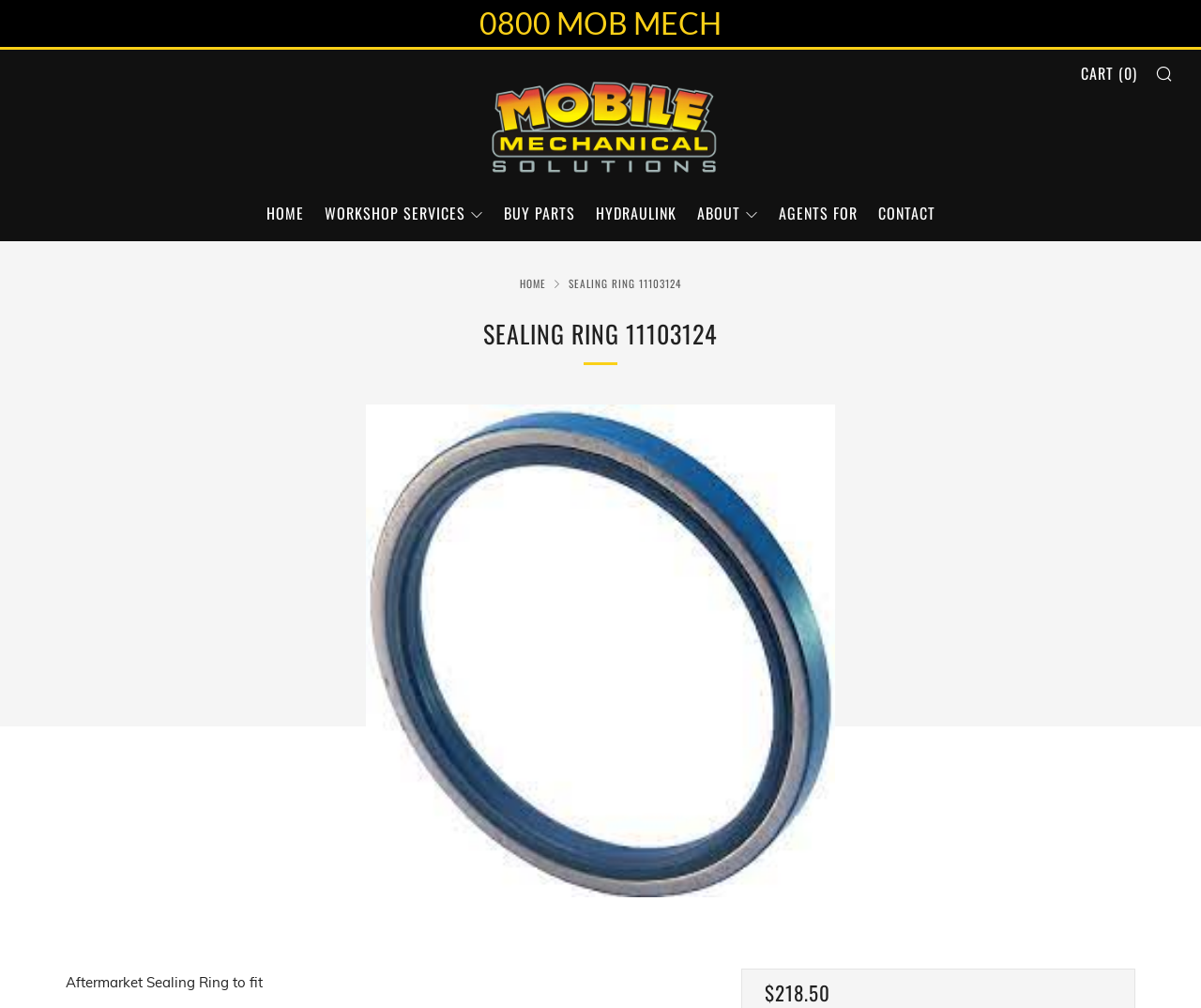Identify the coordinates of the bounding box for the element that must be clicked to accomplish the instruction: "view sealing ring details".

[0.305, 0.401, 0.695, 0.89]